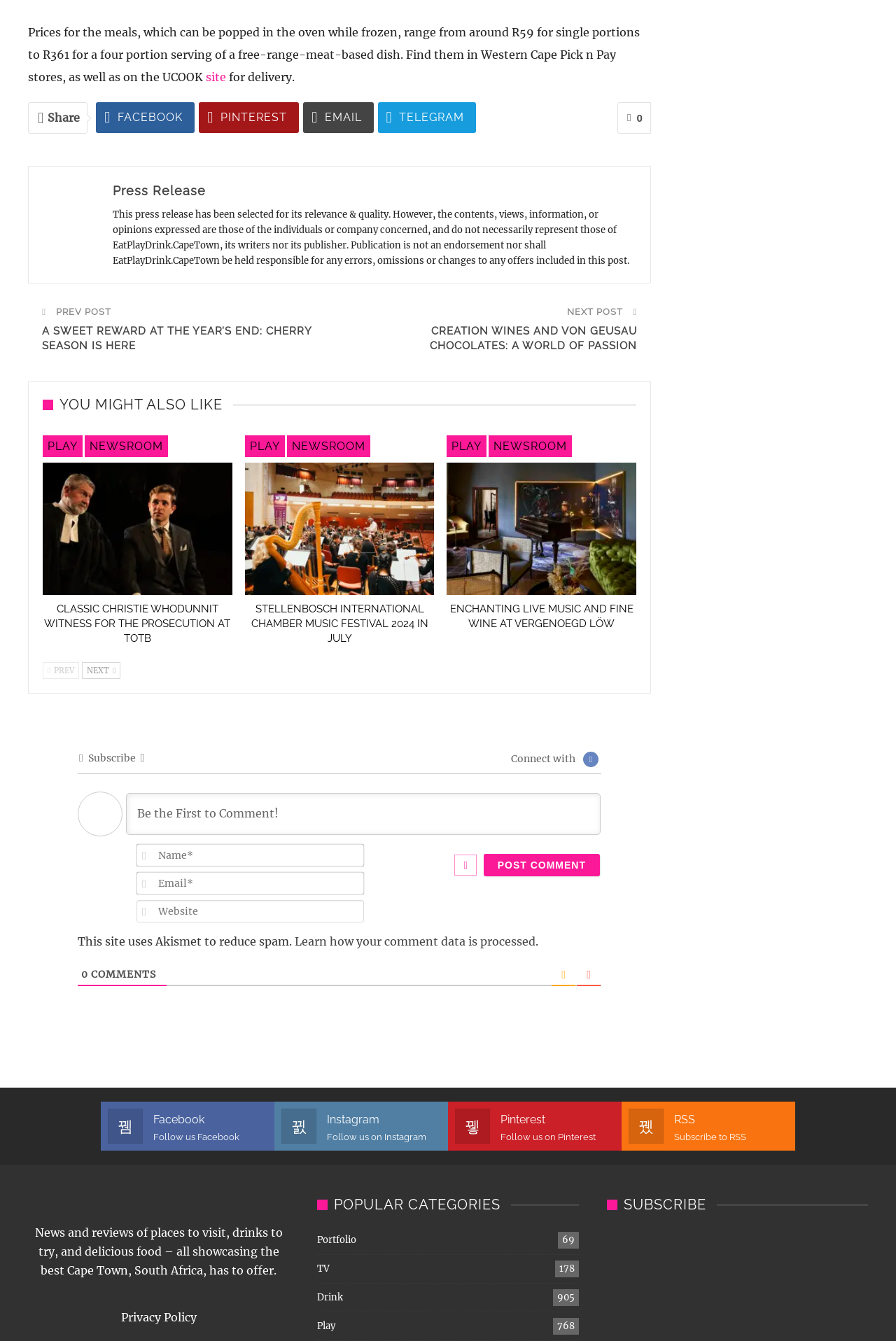Please locate the bounding box coordinates of the element's region that needs to be clicked to follow the instruction: "Search for something". The bounding box coordinates should be provided as four float numbers between 0 and 1, i.e., [left, top, right, bottom].

None